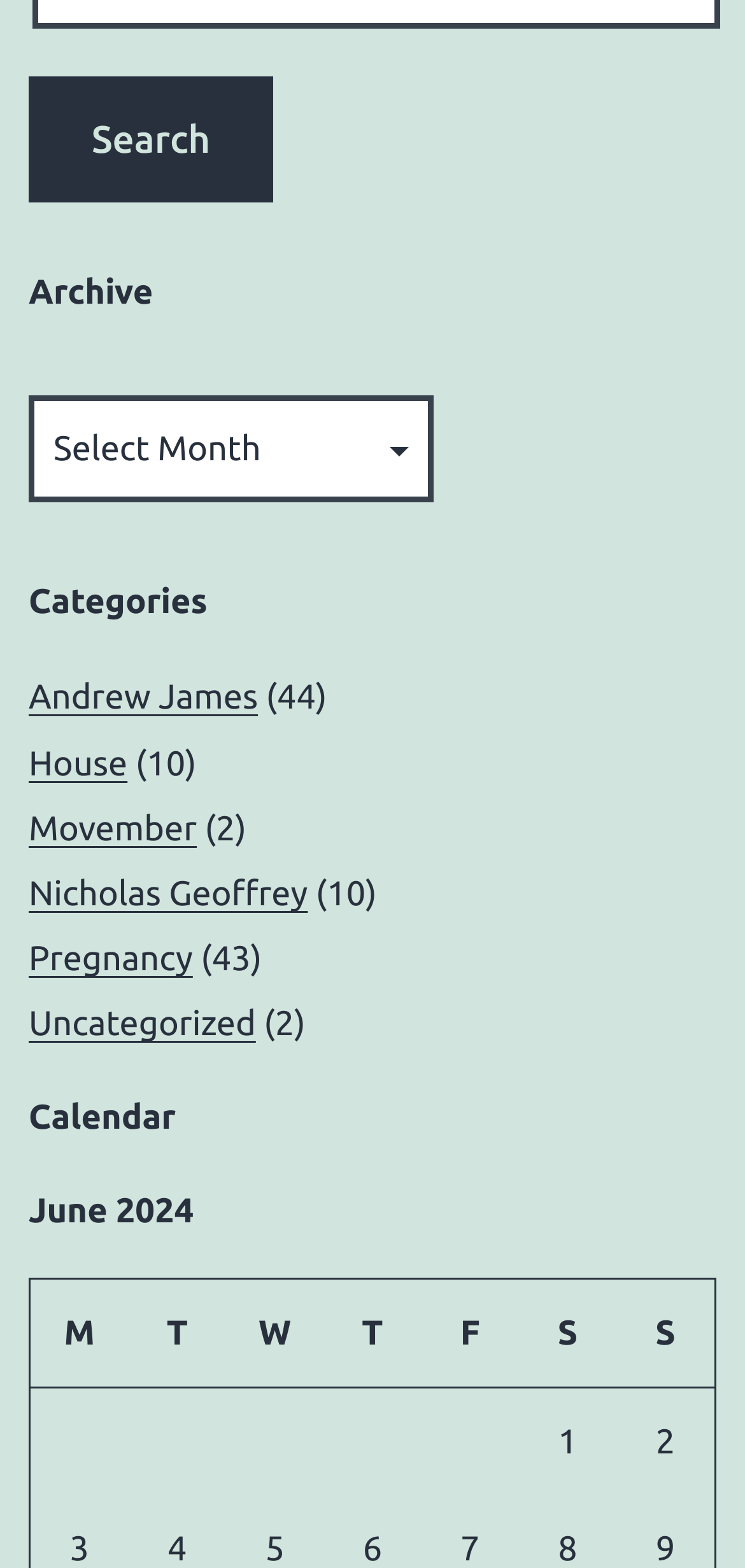Locate the bounding box coordinates of the clickable part needed for the task: "Click on 'Movember' link".

[0.038, 0.516, 0.264, 0.54]